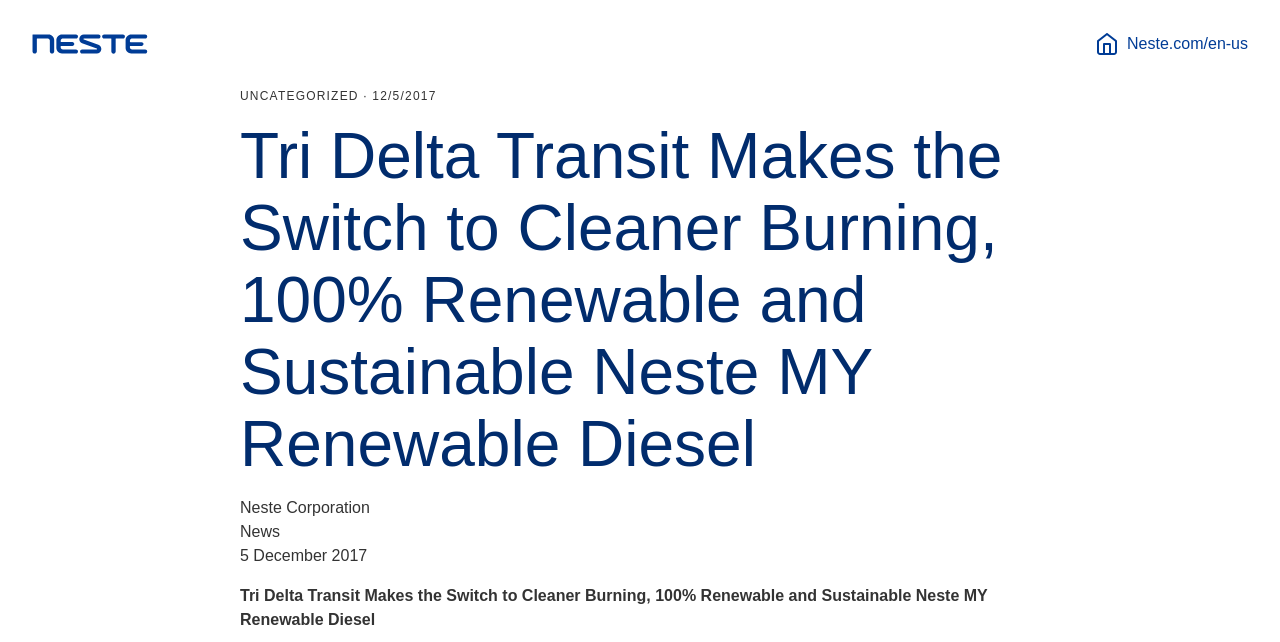Answer the question using only one word or a concise phrase: What is the name of the corporation?

Neste Corporation